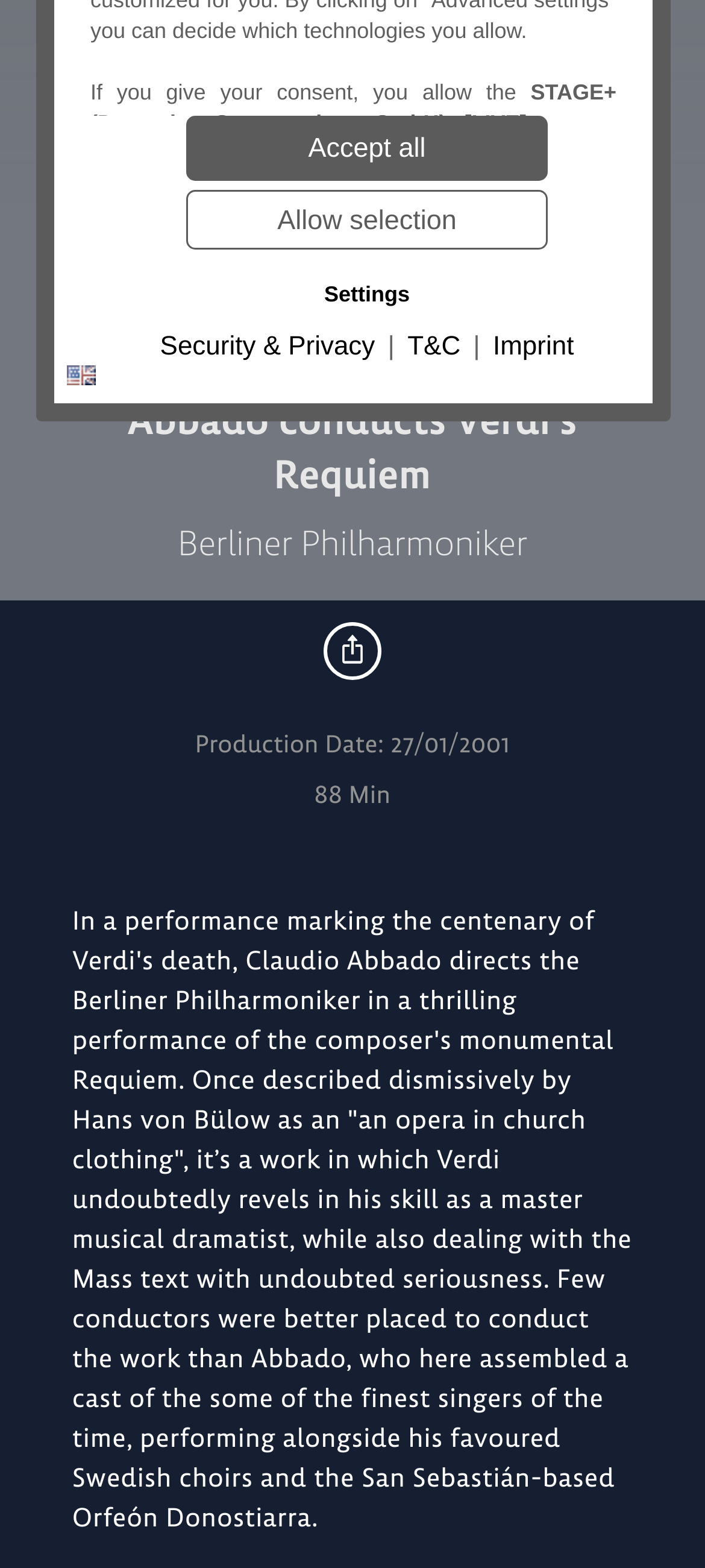Provide the bounding box coordinates of the HTML element described as: "Security & Privacy". The bounding box coordinates should be four float numbers between 0 and 1, i.e., [left, top, right, bottom].

[0.219, 0.21, 0.54, 0.234]